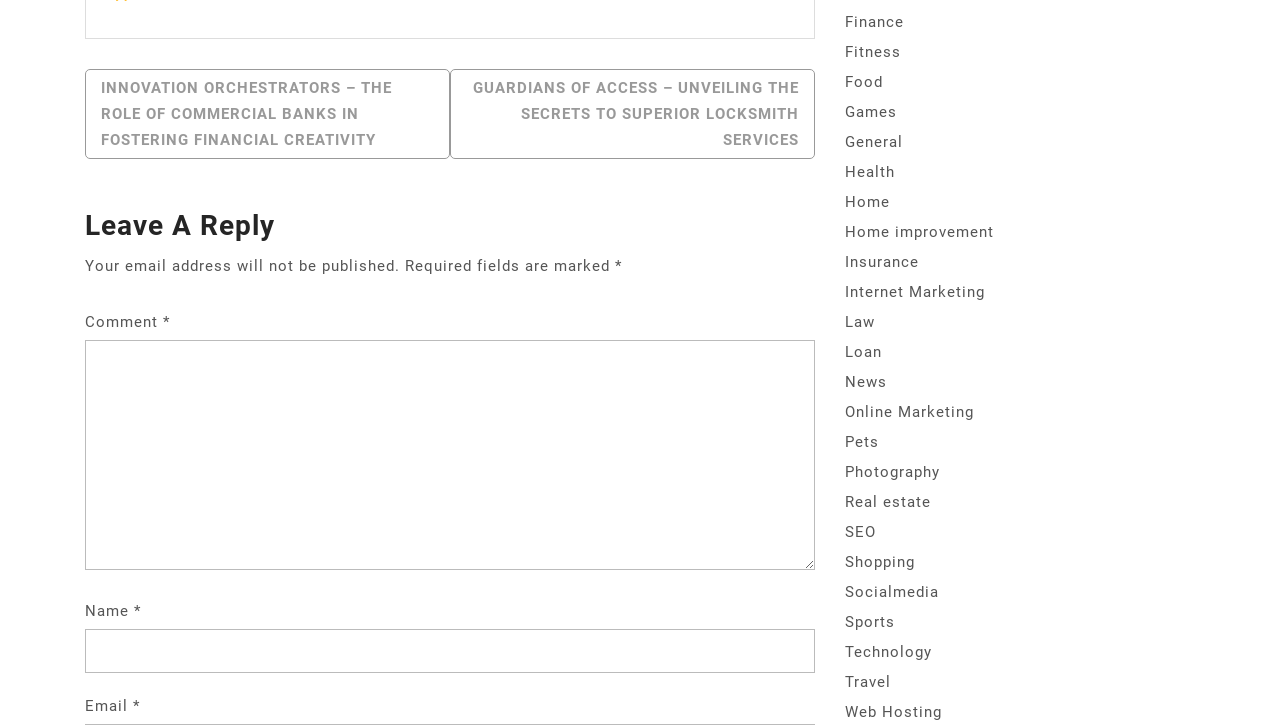Please find the bounding box coordinates of the element that needs to be clicked to perform the following instruction: "Click on the 'INNOVATION ORCHESTRATORS – THE ROLE OF COMMERCIAL BANKS IN FOSTERING FINANCIAL CREATIVITY' link". The bounding box coordinates should be four float numbers between 0 and 1, represented as [left, top, right, bottom].

[0.066, 0.096, 0.352, 0.22]